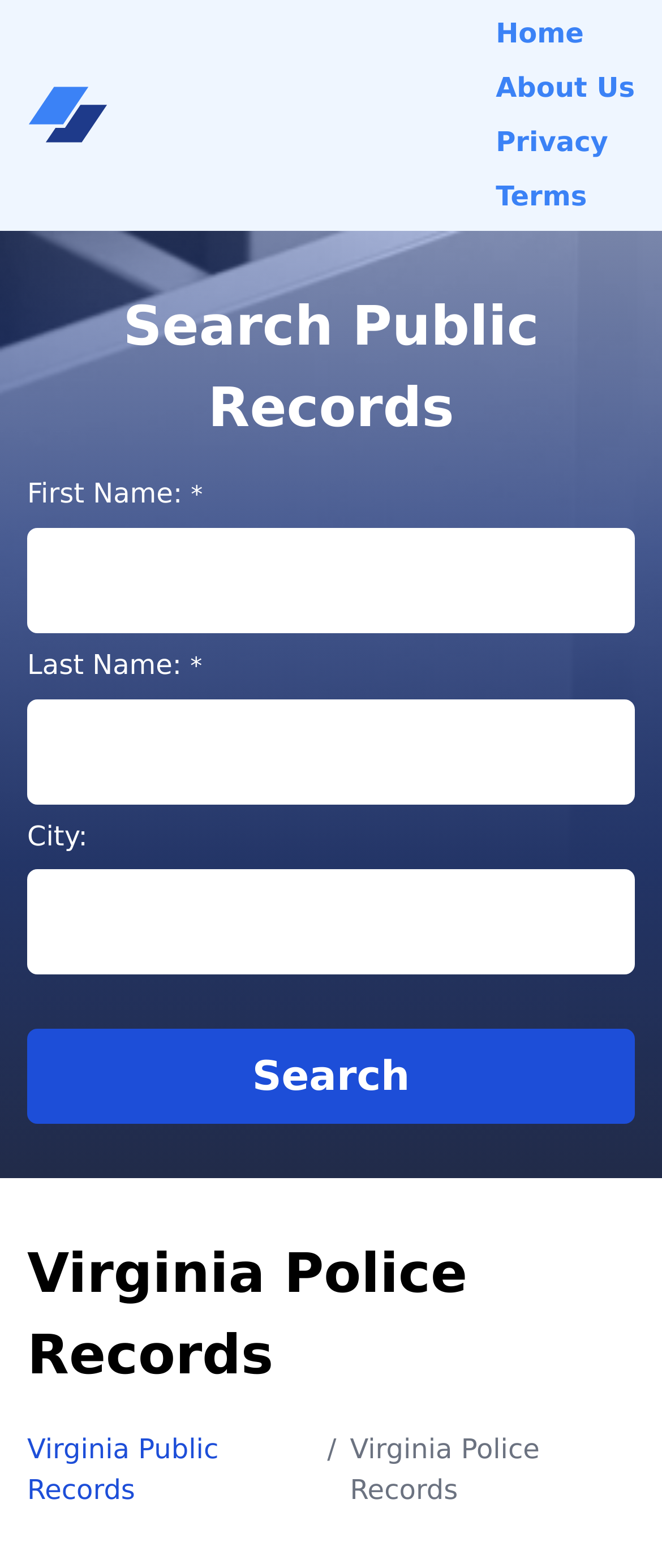Create a detailed summary of the webpage's content and design.

The webpage is focused on searching for Virginia Police Records. At the top left corner, there is a logo image with a corresponding link. On the top right side, there are four links: "Home", "About Us", "Privacy", and "Terms", arranged horizontally.

Below the top section, there is a prominent heading "Search Public Records" in the middle of the page. Underneath, there is a search form with three input fields: "First Name:", "Last Name:", and "City:". The "First Name:" and "Last Name:" fields are required, indicated by an asterisk symbol. The "City:" field is optional.

To the right of the search form, there is a "Search" button. Below the search form, there is a heading "Virginia Police Records" followed by a link to "Virginia Public Records" and a separator symbol "/".

The overall layout of the webpage is organized, with clear headings and concise text, making it easy to navigate and find the search functionality.